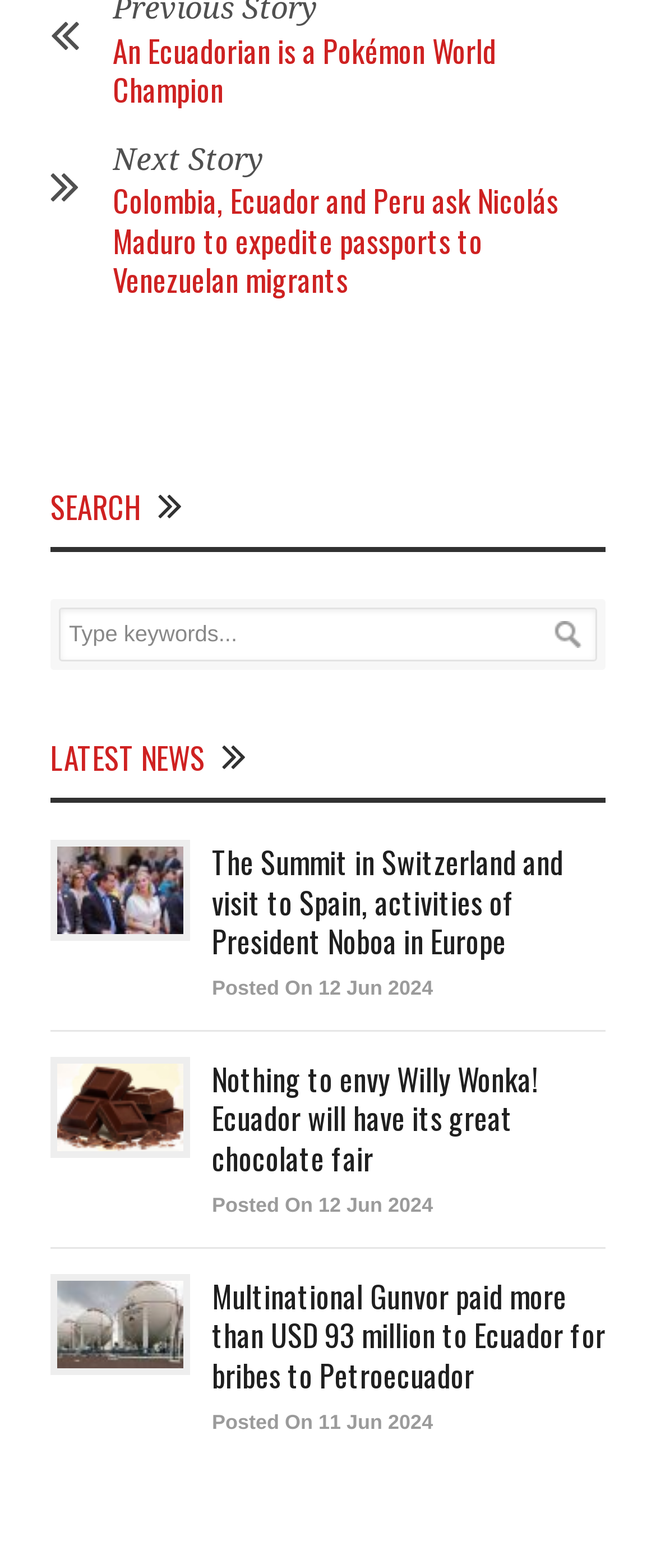What is the date of the latest news article?
Give a one-word or short-phrase answer derived from the screenshot.

12 Jun 2024